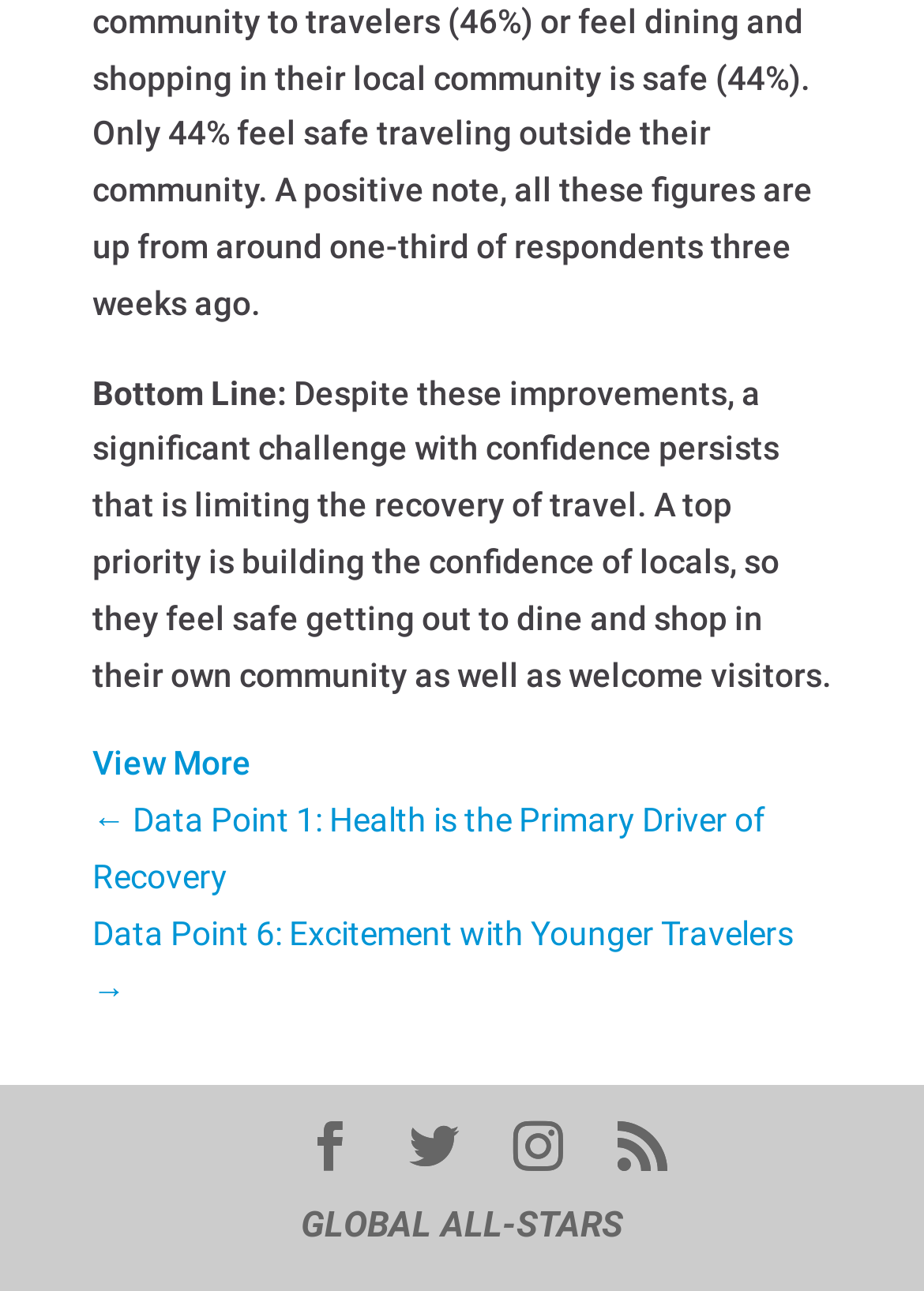Extract the bounding box of the UI element described as: "View More".

[0.1, 0.577, 0.272, 0.606]